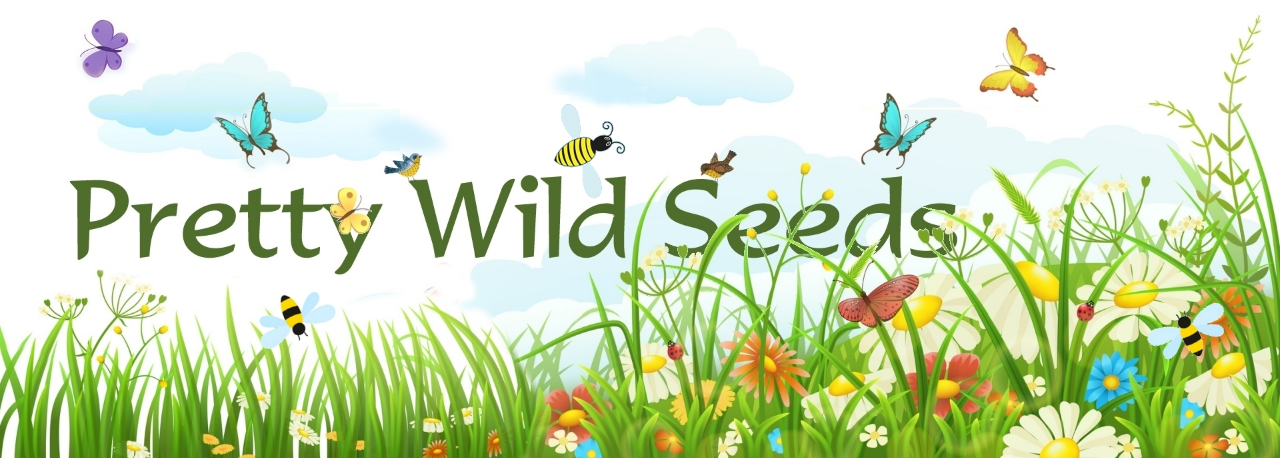Offer a comprehensive description of the image.

The image features a vibrant and whimsical design titled "Pretty Wild Seeds." It showcases a lush, green landscape adorned with various colorful flowers, bees, butterflies, and playful insects, evoking a sense of natural beauty and biodiversity. The text "Pretty Wild Seeds" is artistically displayed in a friendly, flowing font, nestled amongst the flora. The backdrop consists of soft clouds and a bright sky, emphasizing a cheerful and inviting atmosphere, perfect for a business that specializes in a wide range of seeds for gardening enthusiasts. This enchanting illustration captures the essence of gardening and nature, appealing to customers who appreciate planting and nurturing their own greenery.